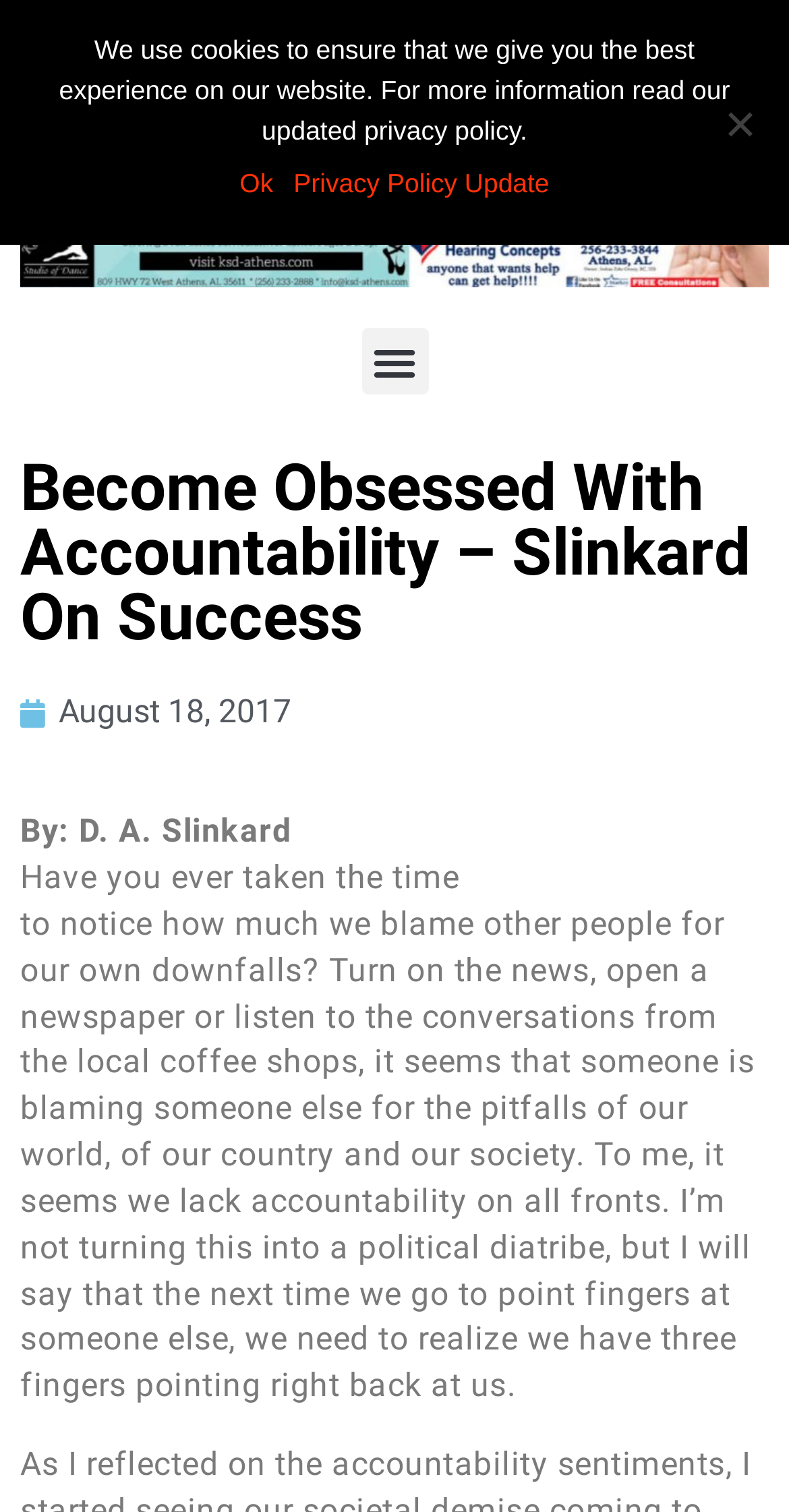Given the element description Ok, predict the bounding box coordinates for the UI element in the webpage screenshot. The format should be (top-left x, top-left y, bottom-right x, bottom-right y), and the values should be between 0 and 1.

[0.304, 0.108, 0.346, 0.135]